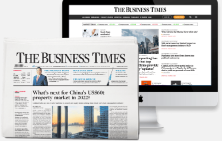What region is the newspaper focused on?
Please provide a detailed answer to the question.

The caption states that 'The Business Times' is Southeast Asia's leading financial daily, indicating that the newspaper is focused on this region.